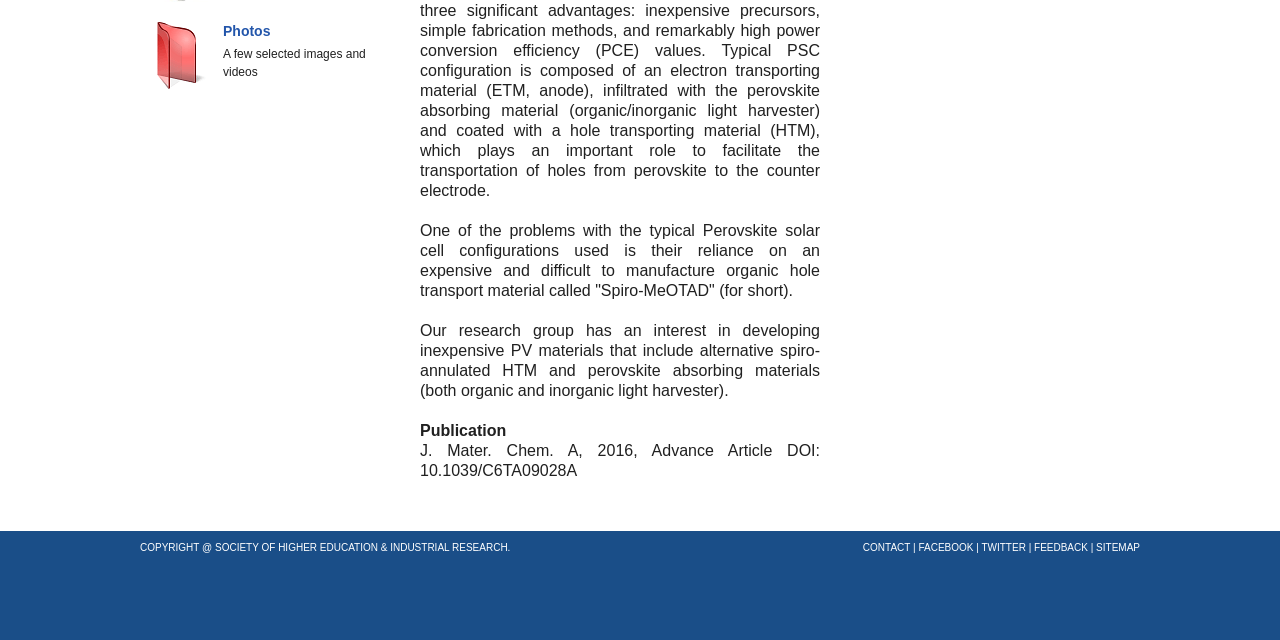Provide the bounding box coordinates of the HTML element described as: "Contact". The bounding box coordinates should be four float numbers between 0 and 1, i.e., [left, top, right, bottom].

[0.674, 0.847, 0.711, 0.864]